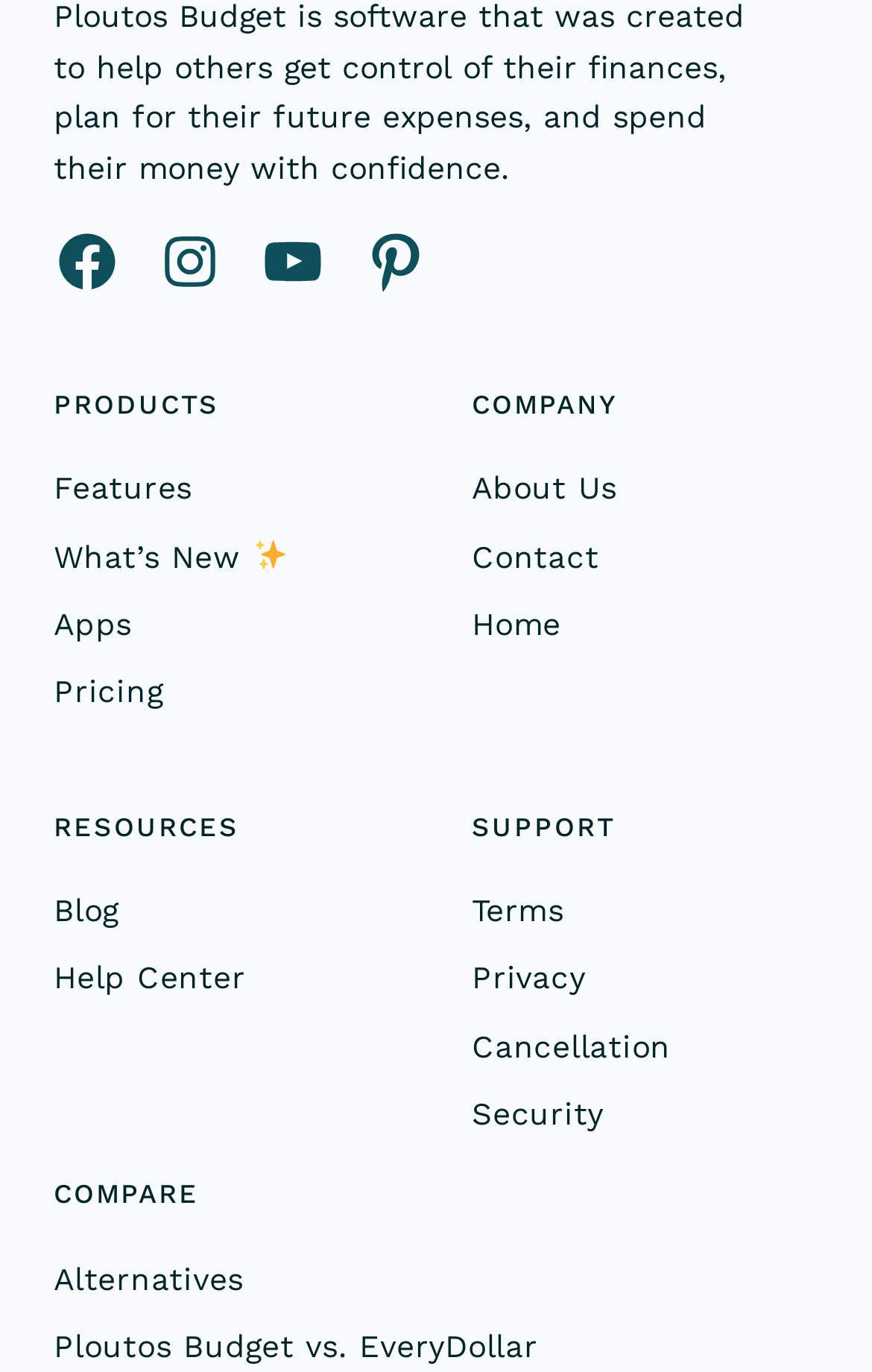Please locate the bounding box coordinates of the element that should be clicked to complete the given instruction: "read the blog".

[0.062, 0.645, 0.136, 0.682]